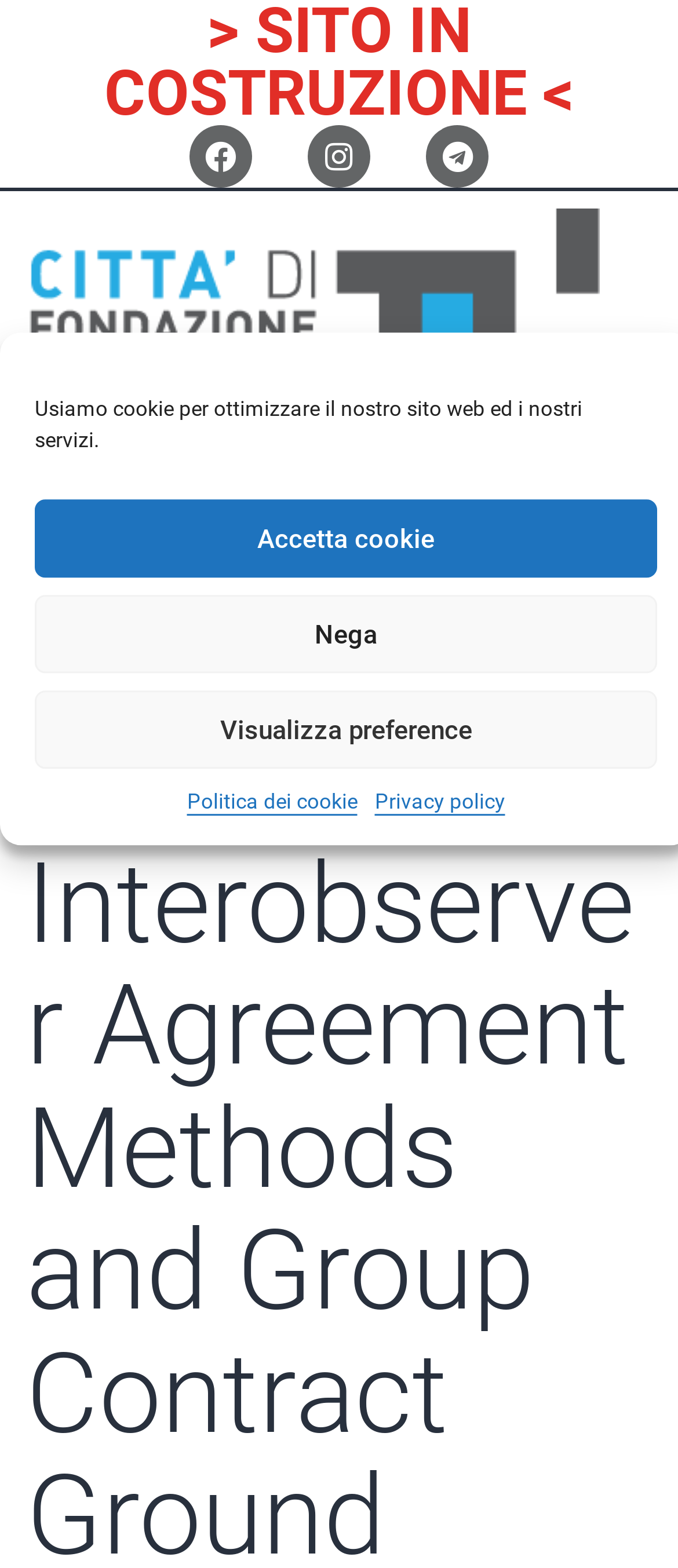What is the function of the 'Accetta cookie' button?
Could you please answer the question thoroughly and with as much detail as possible?

The 'Accetta cookie' button is likely used to accept the website's cookie policy, allowing the website to store cookies on the user's device. This is indicated by the presence of a cookie policy link in the footer section.